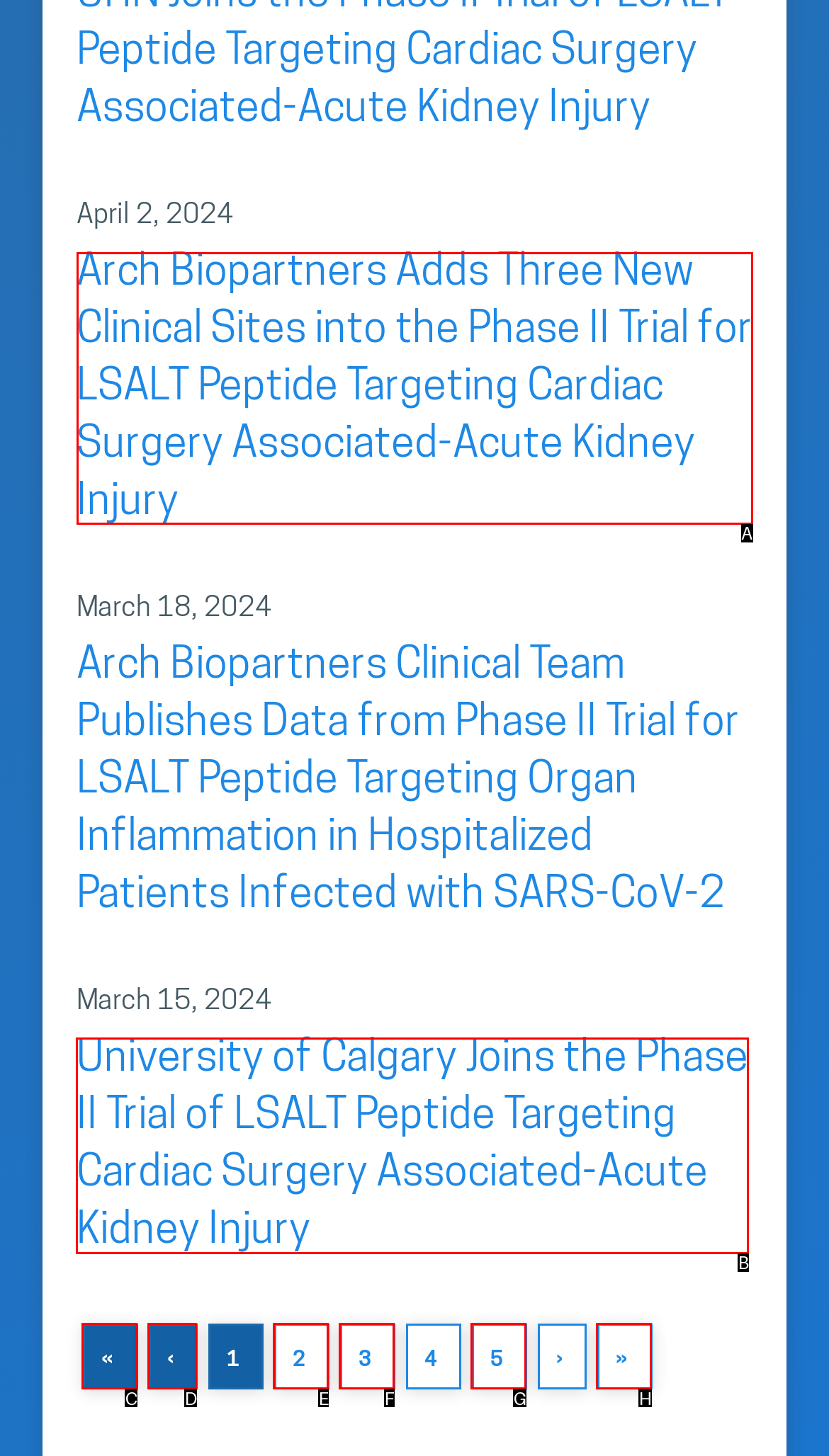To complete the task: View University of Calgary joining the Phase II Trial of LSALT Peptide, which option should I click? Answer with the appropriate letter from the provided choices.

B